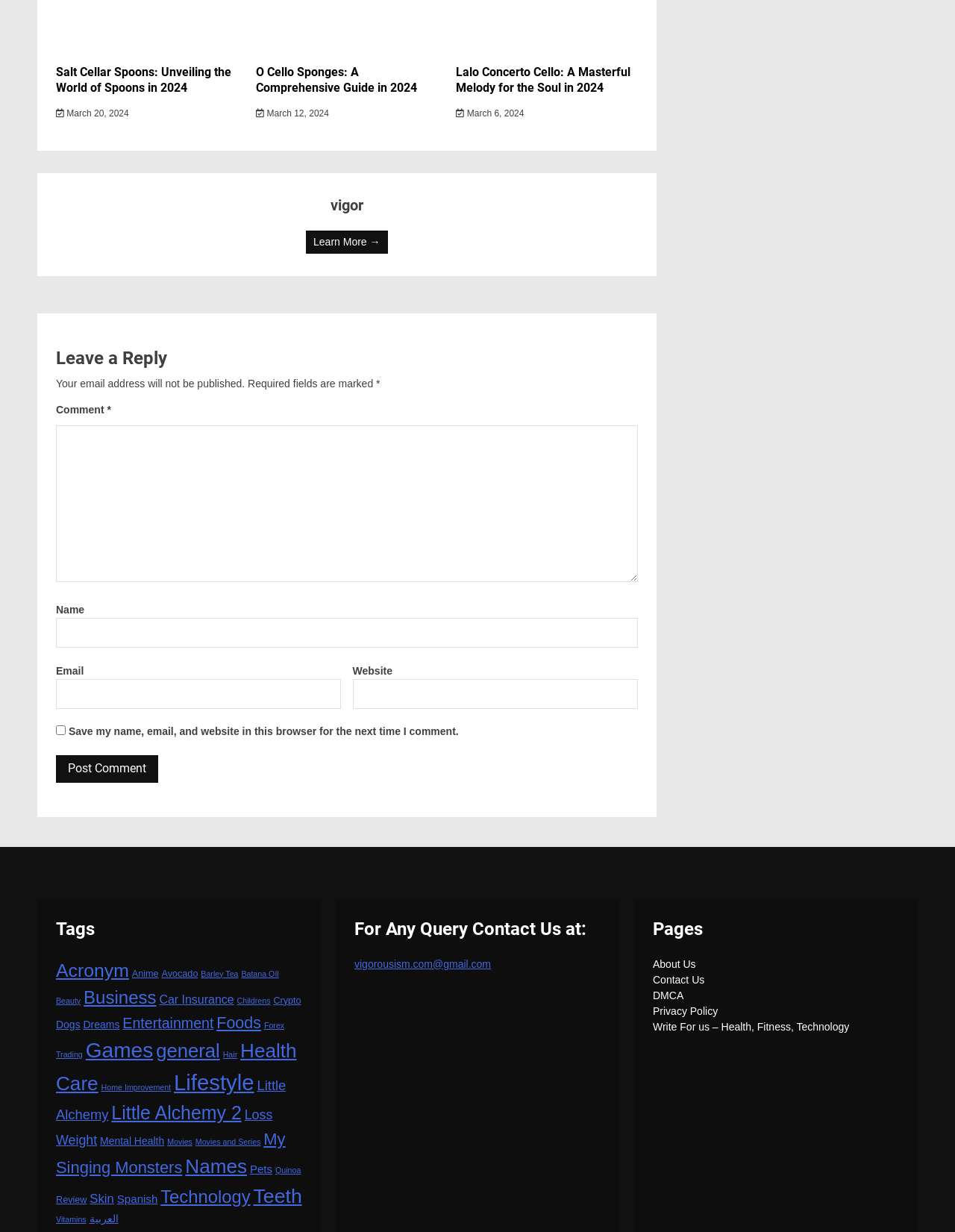Please study the image and answer the question comprehensively:
How many pages are available on this webpage?

I counted the number of links under the 'Pages' heading, and there are 5 links, each representing a page, namely 'About Us', 'Contact Us', 'DMCA', 'Privacy Policy', and 'Write For us – Health, Fitness, Technology'.